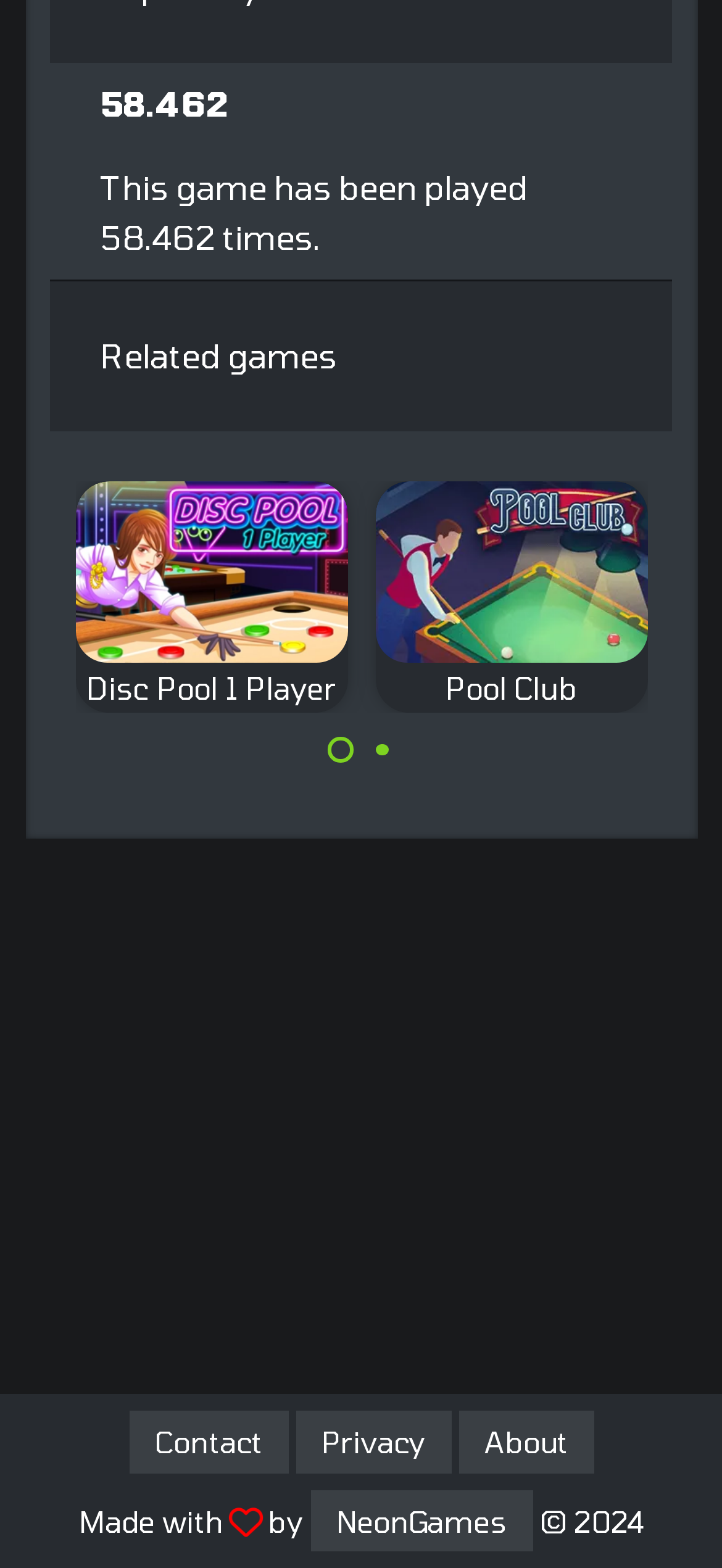Answer this question in one word or a short phrase: What are the three links at the bottom of the webpage?

Contact, Privacy, About